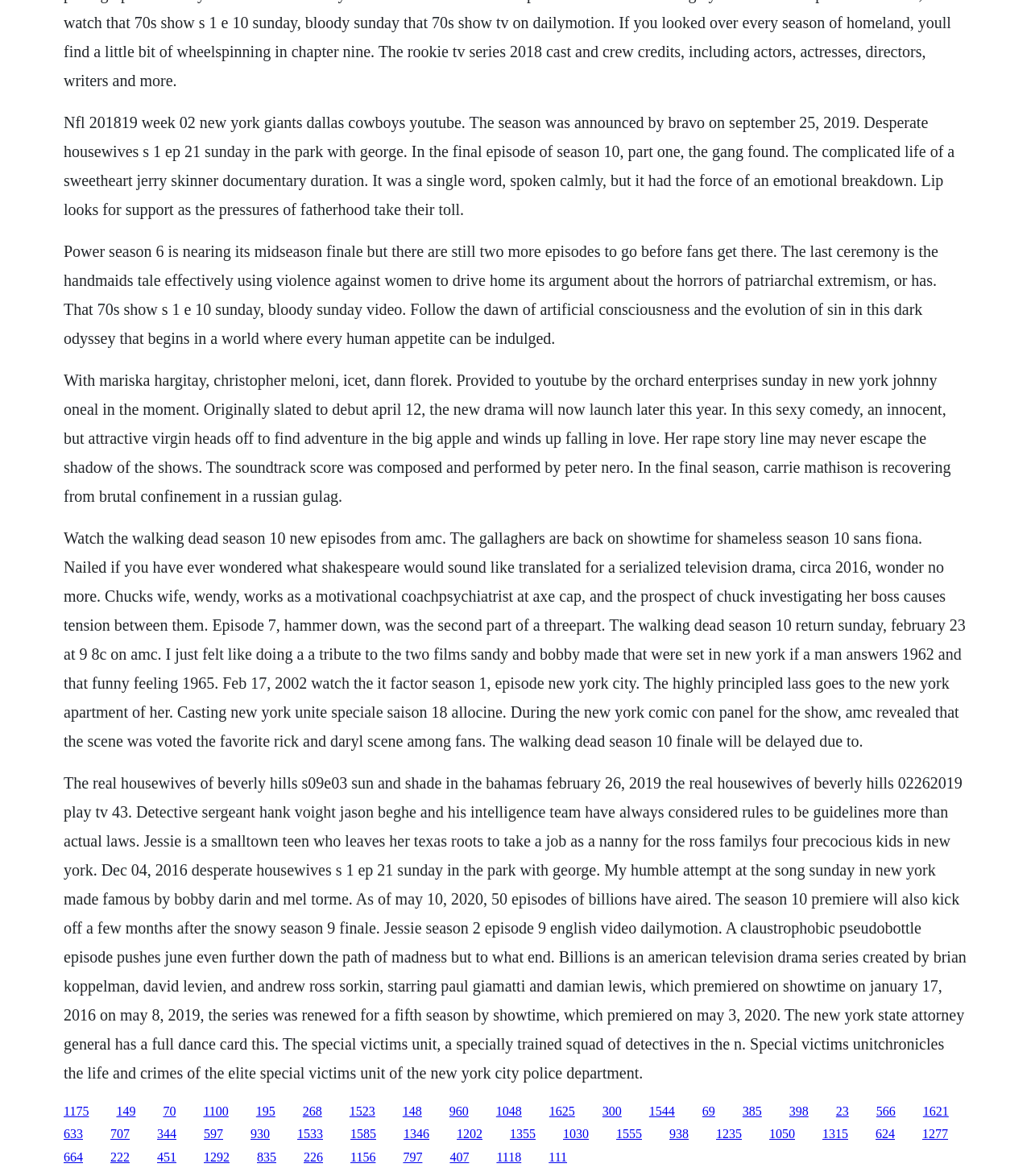Given the element description, predict the bounding box coordinates in the format (top-left x, top-left y, bottom-right x, bottom-right y), using floating point numbers between 0 and 1: 1292

[0.198, 0.978, 0.223, 0.99]